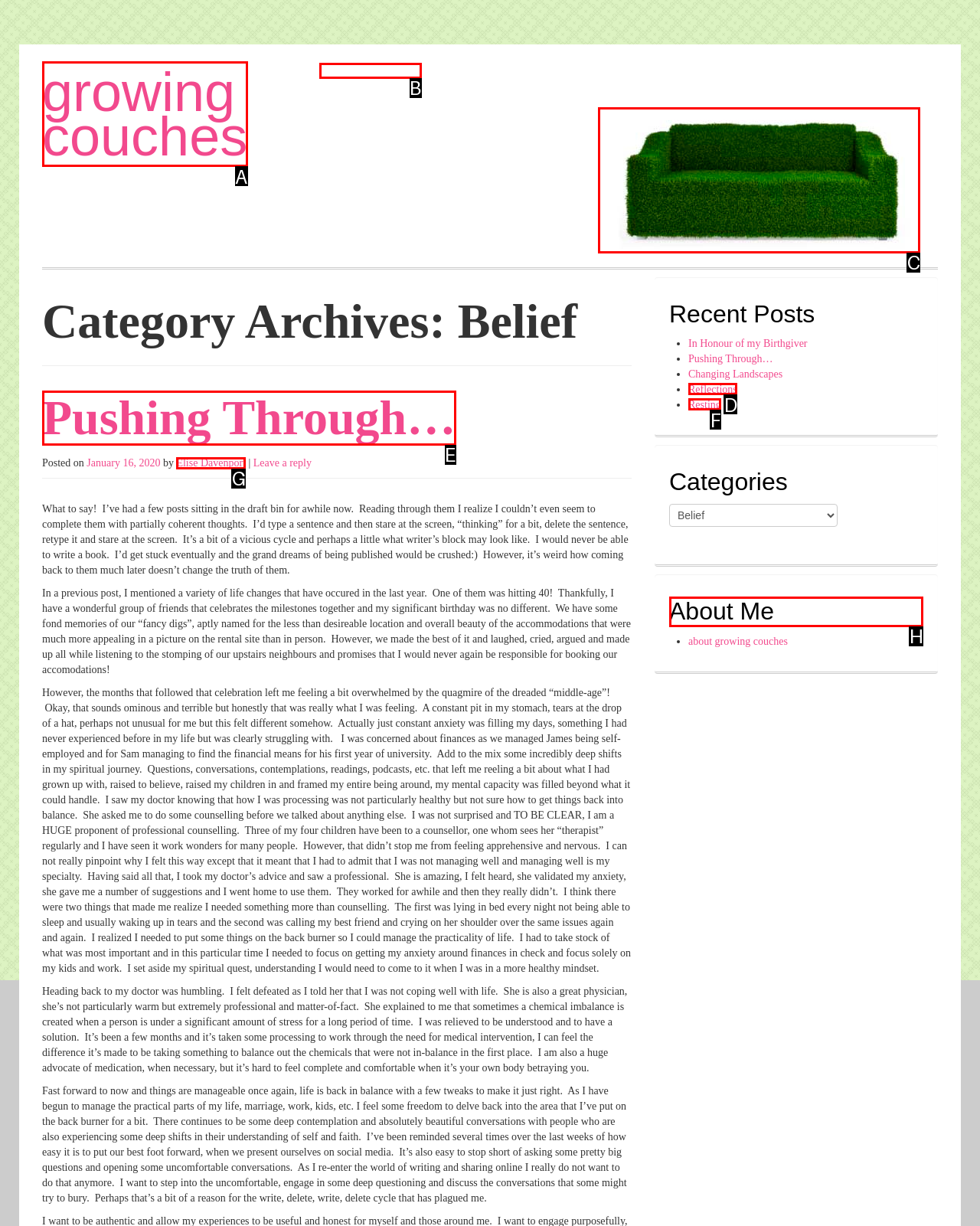What letter corresponds to the UI element to complete this task: Read the 'About Me' section
Answer directly with the letter.

H